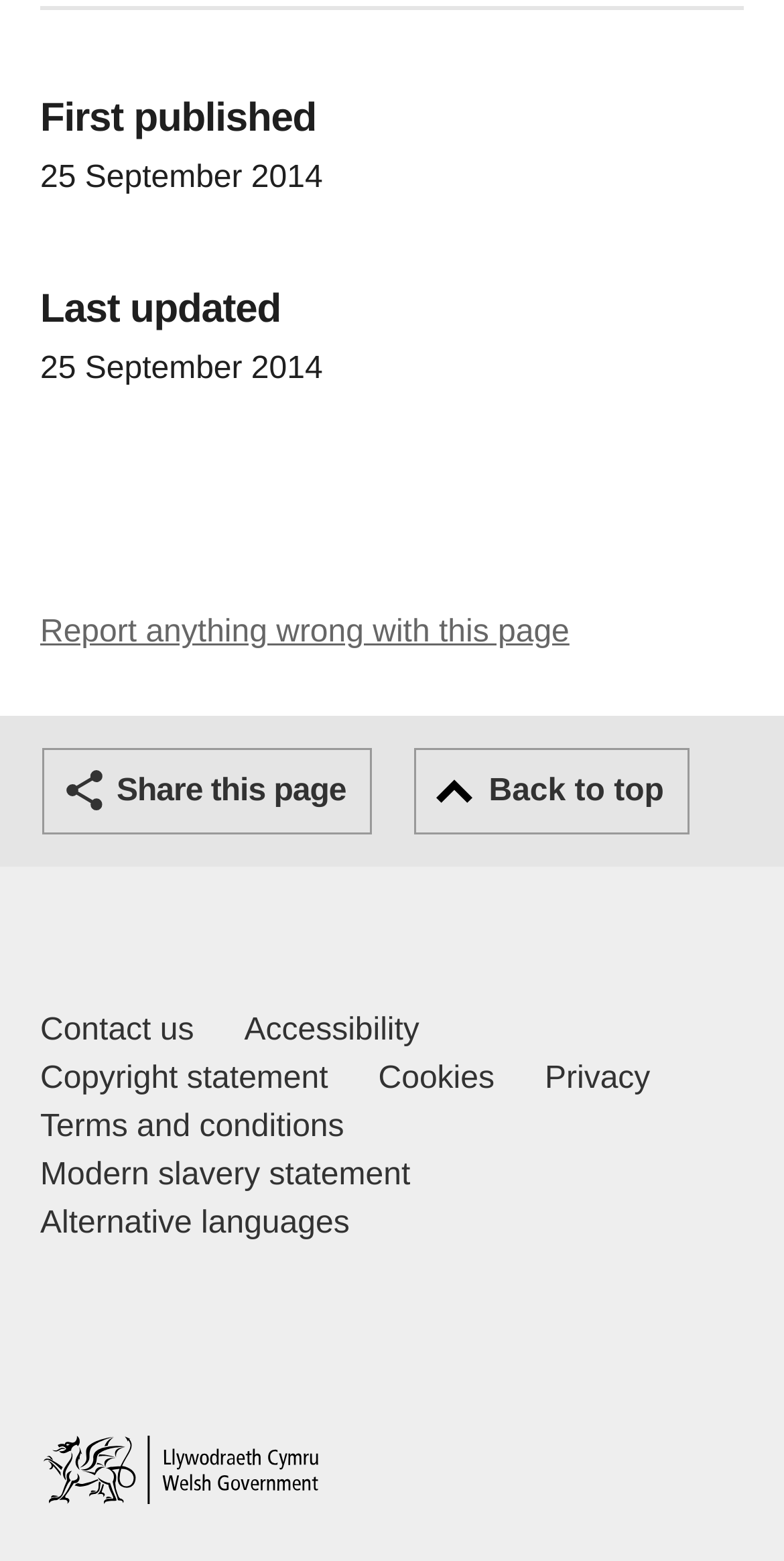Locate the bounding box coordinates of the clickable area needed to fulfill the instruction: "Go to home page".

[0.051, 0.919, 0.41, 0.963]